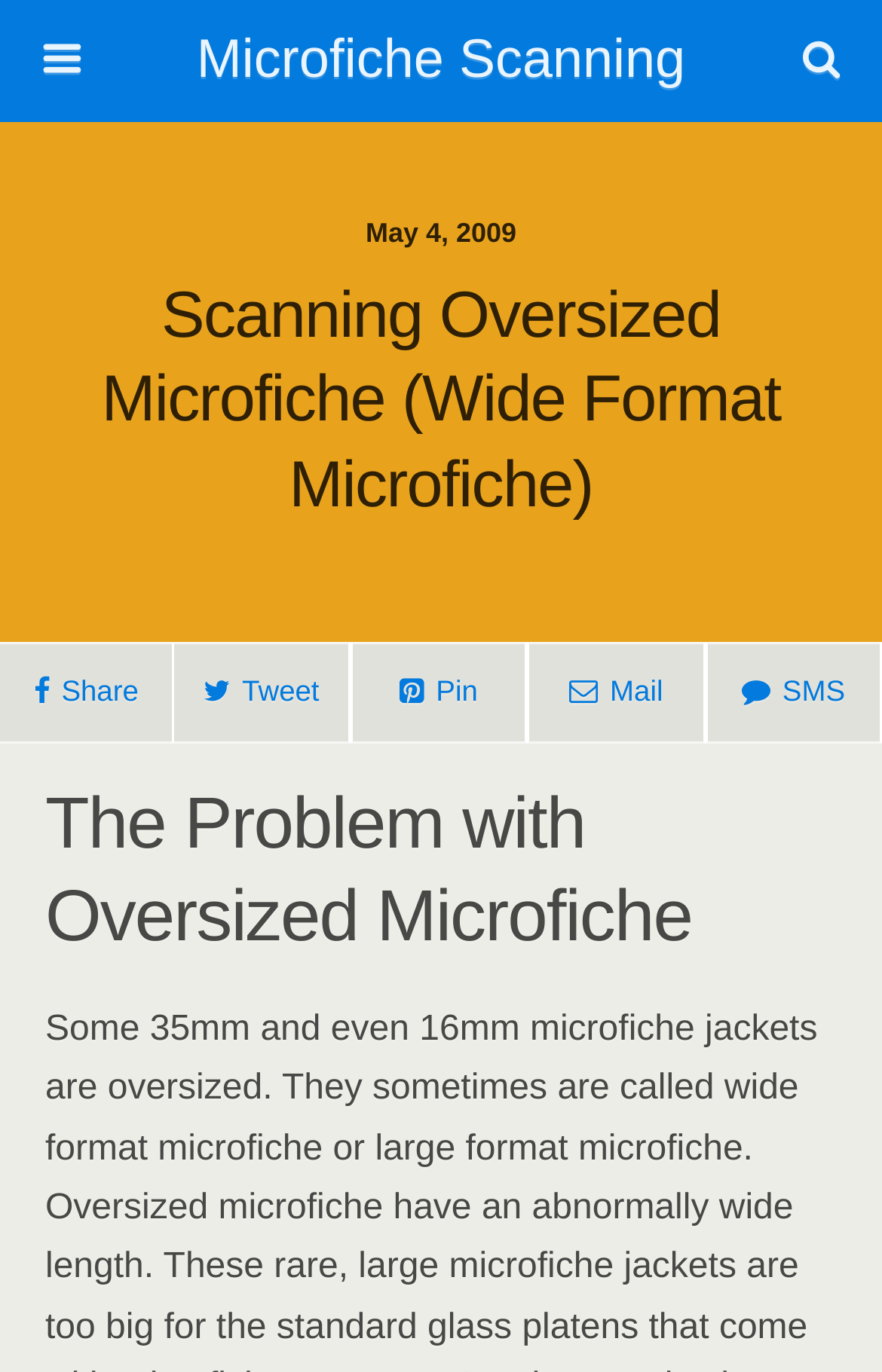What is the purpose of the textbox?
Answer the question with a thorough and detailed explanation.

I found the purpose of the textbox by looking at the placeholder text that says 'Search this website…' which is located next to the search button.